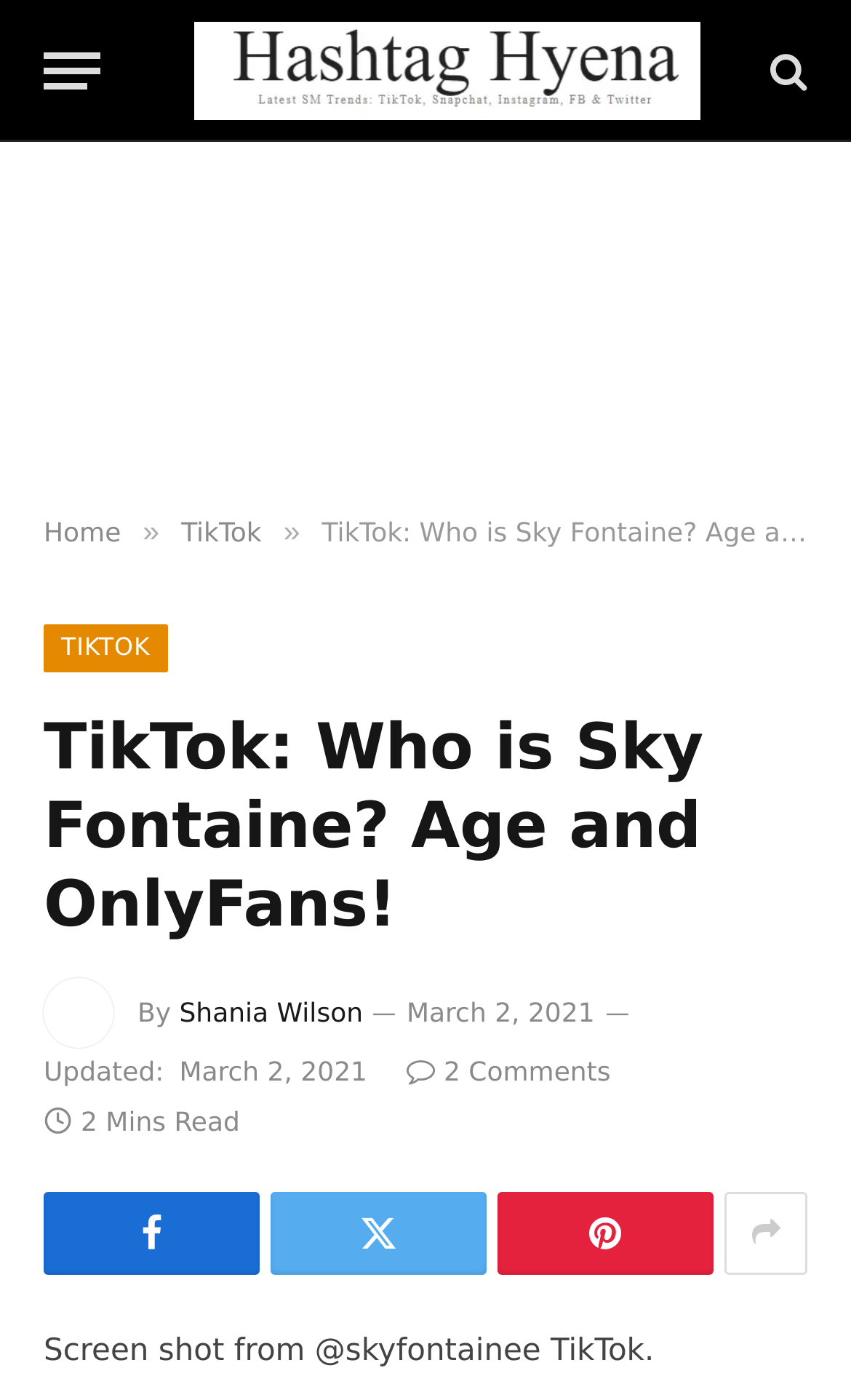Locate the bounding box coordinates of the UI element described by: "title="Show More Social Sharing"". Provide the coordinates as four float numbers between 0 and 1, formatted as [left, top, right, bottom].

[0.851, 0.851, 0.949, 0.91]